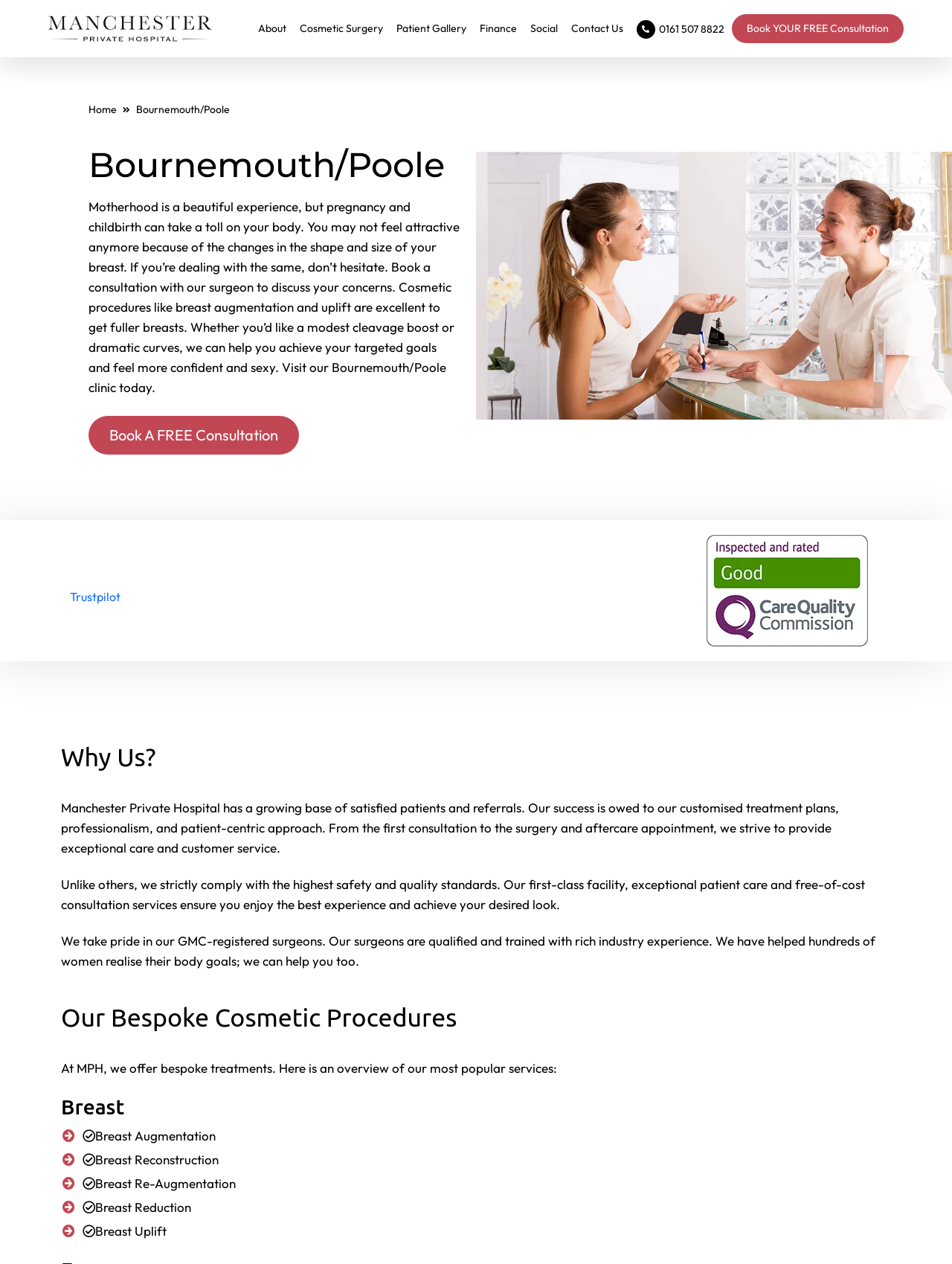Please specify the bounding box coordinates of the clickable region necessary for completing the following instruction: "Visit the Manchester Private Hospital page". The coordinates must consist of four float numbers between 0 and 1, i.e., [left, top, right, bottom].

[0.051, 0.009, 0.223, 0.036]